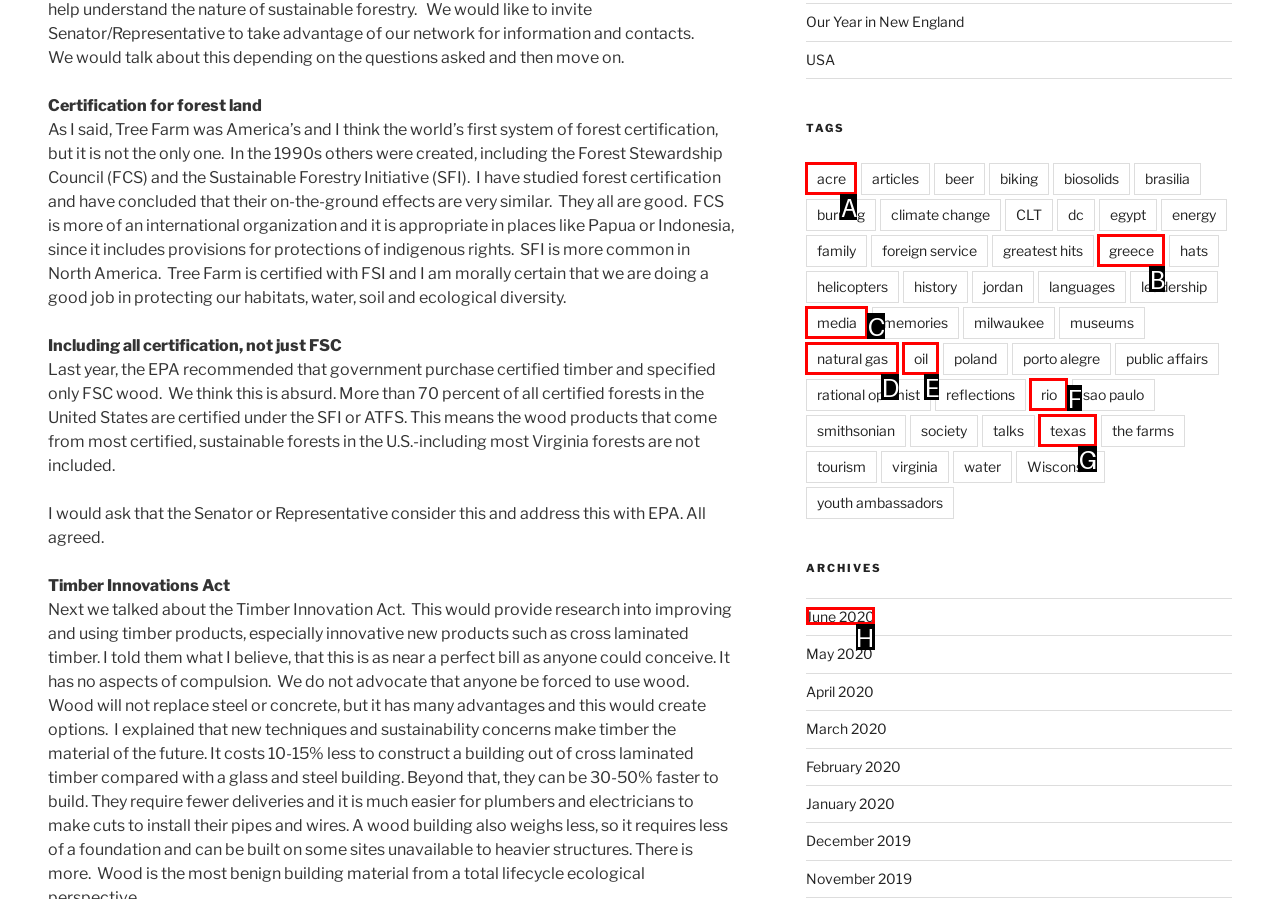Determine which HTML element to click for this task: Click on the 'June 2020' link Provide the letter of the selected choice.

H